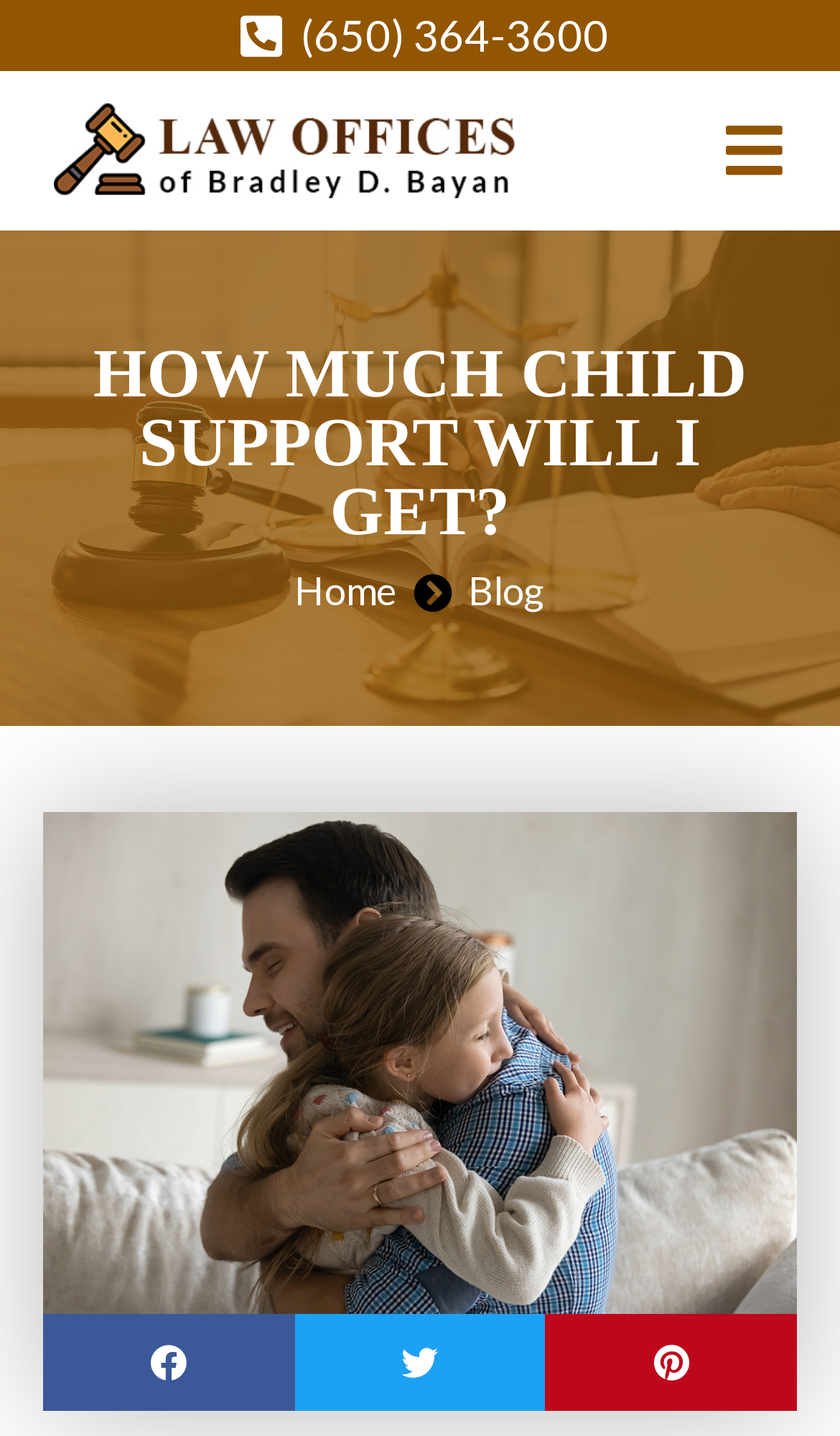How many social media sharing buttons are there?
Look at the image and respond with a one-word or short-phrase answer.

3